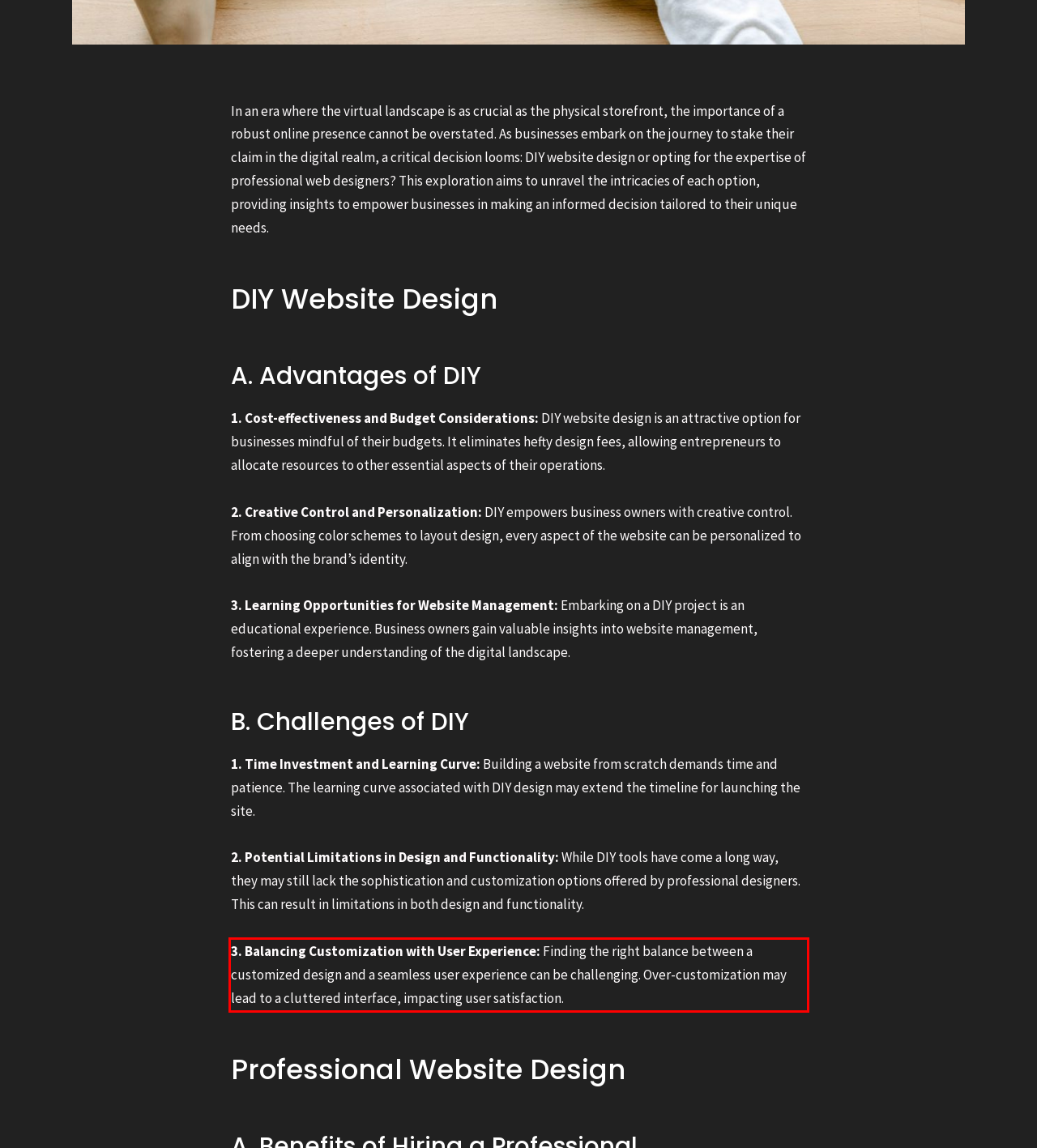Given a screenshot of a webpage containing a red rectangle bounding box, extract and provide the text content found within the red bounding box.

3. Balancing Customization with User Experience: Finding the right balance between a customized design and a seamless user experience can be challenging. Over-customization may lead to a cluttered interface, impacting user satisfaction.